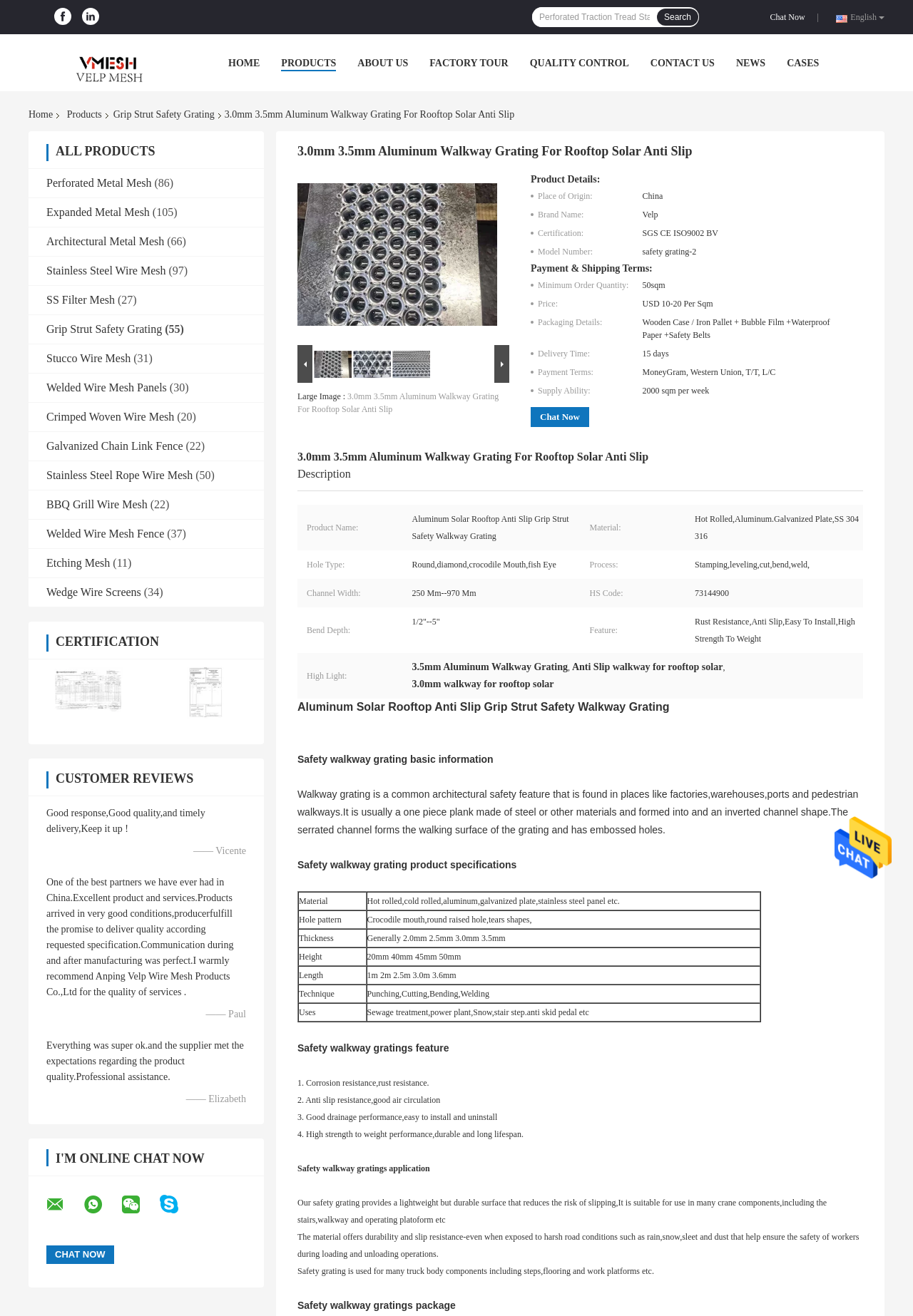Please specify the bounding box coordinates of the region to click in order to perform the following instruction: "Go to home page".

[0.25, 0.044, 0.285, 0.052]